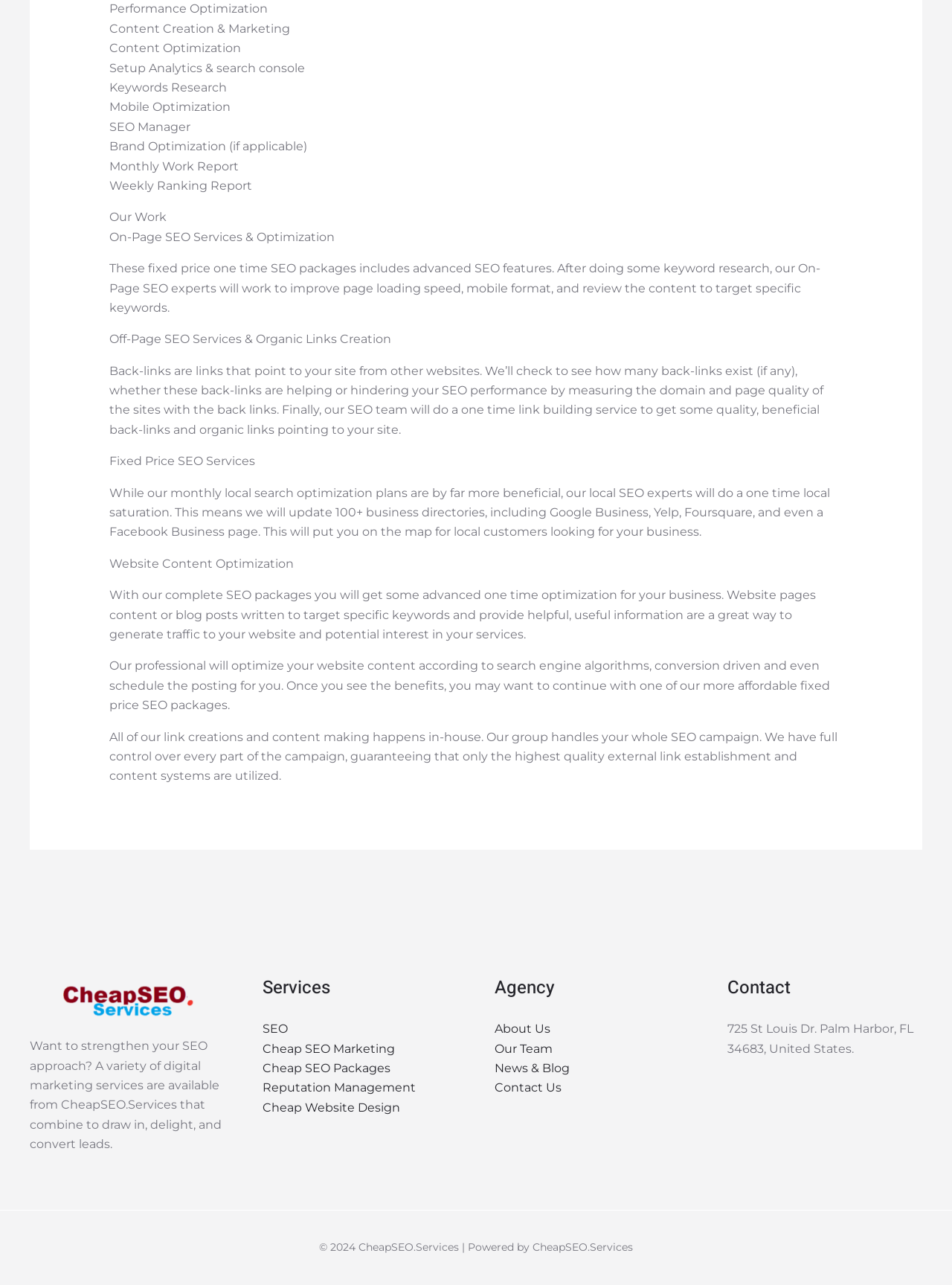What is the main focus of CheapSEO.Services?
Examine the screenshot and reply with a single word or phrase.

SEO services